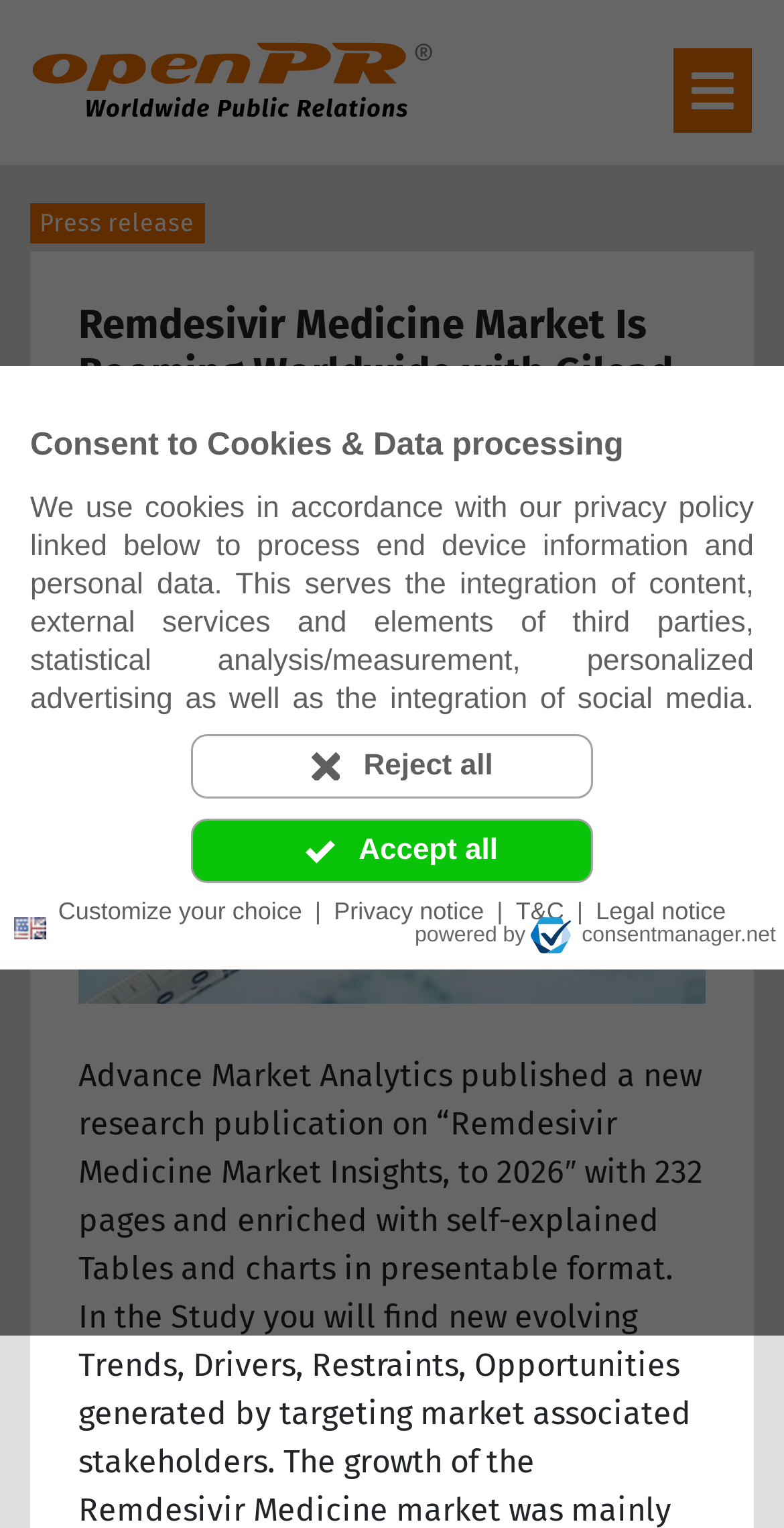Determine the bounding box coordinates of the element that should be clicked to execute the following command: "Click the 'Language: en' button".

[0.008, 0.591, 0.069, 0.624]